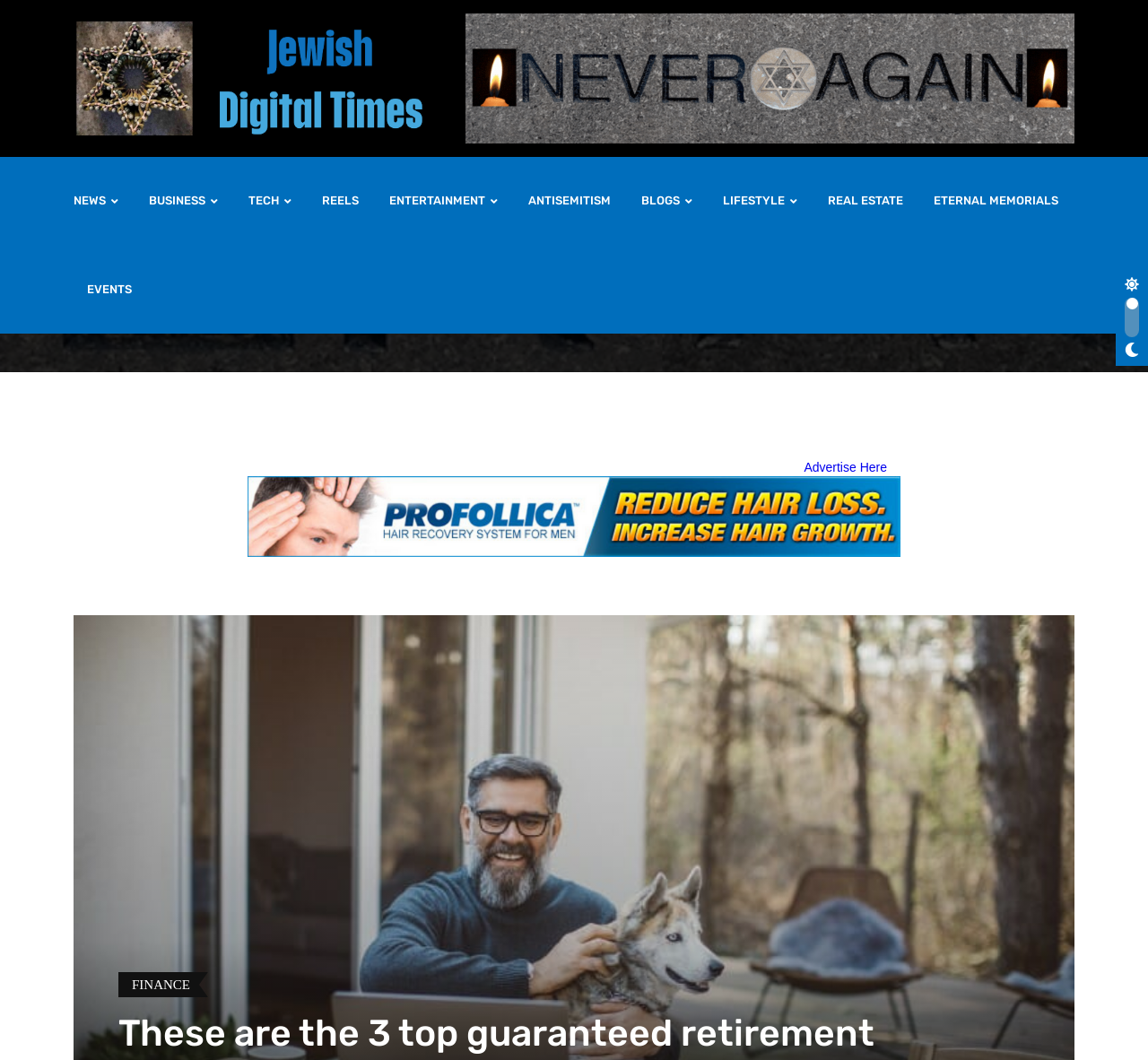What is the purpose of the iframe on the page?
Answer the question in as much detail as possible.

The iframe is a rectangular element on the page, but its purpose is not immediately clear. It may be used to display content from another source, such as a video or an advertisement, but without more information, it's difficult to determine its specific purpose.